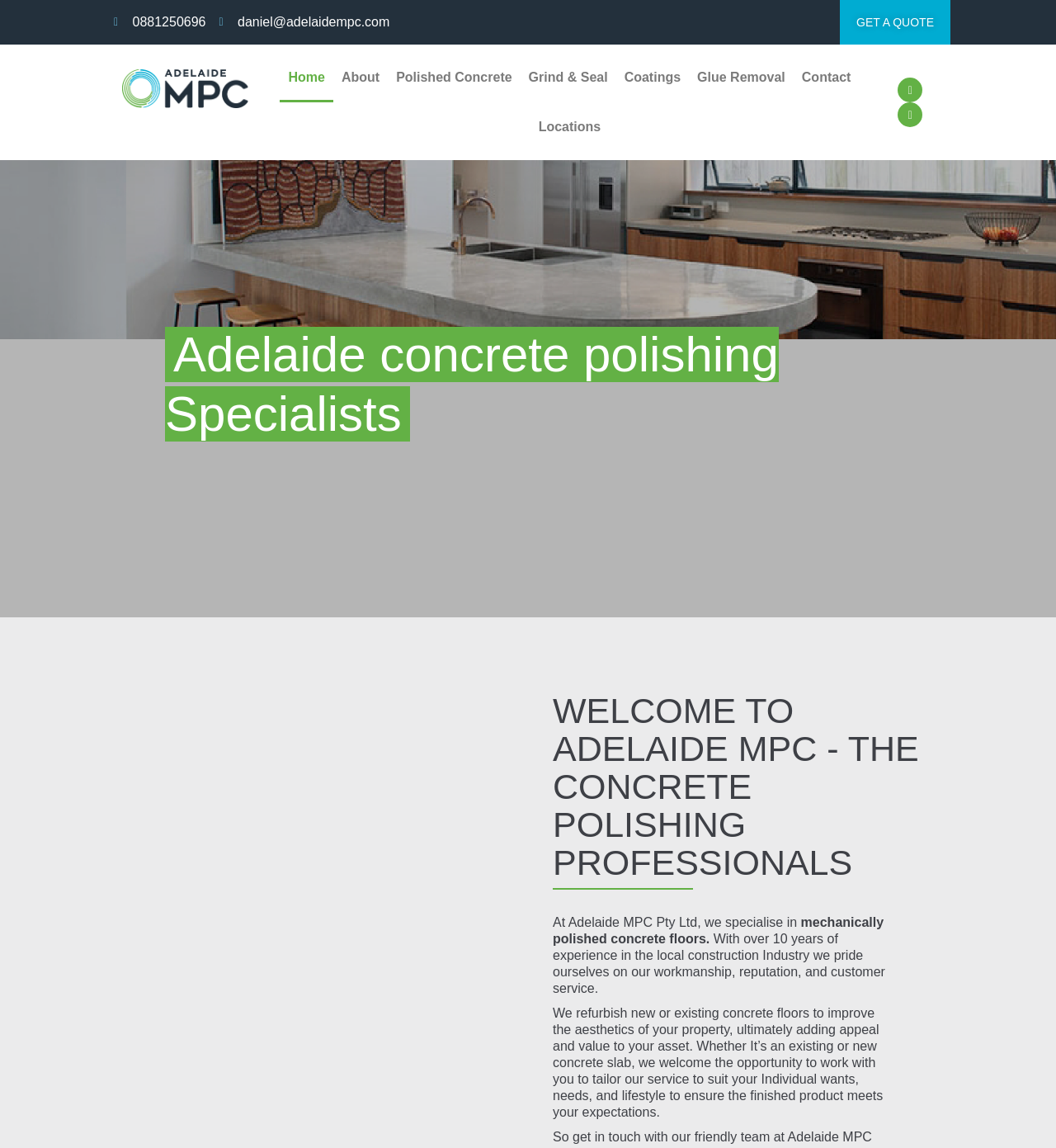Explain in detail what you observe on this webpage.

The webpage is about Adelaide MPC, a leading concrete polishing service in Adelaide. At the top left, there is a logo and a phone number "0881250696" and an email address "daniel@adelaidempc.com". On the top right, there is a "GET A QUOTE" button. Below the logo, there is a navigation menu with links to "Home", "About", "Polished Concrete", "Grind & Seal", "Coatings", "Glue Removal", "Contact", and "Locations".

The main content of the webpage starts with a heading "Adelaide concrete polishing Specialists" followed by an image. Below the image, there is a prominent heading "WELCOME TO ADELAIDE MPC - THE CONCRETE POLISHING PROFESSIONALS". The text below explains that Adelaide MPC specializes in mechanically polished concrete floors and has over 10 years of experience in the local construction industry. They pride themselves on their workmanship, reputation, and customer service. The text further explains that they refurbish new or existing concrete floors to improve the aesthetics of a property, adding appeal and value to the asset.